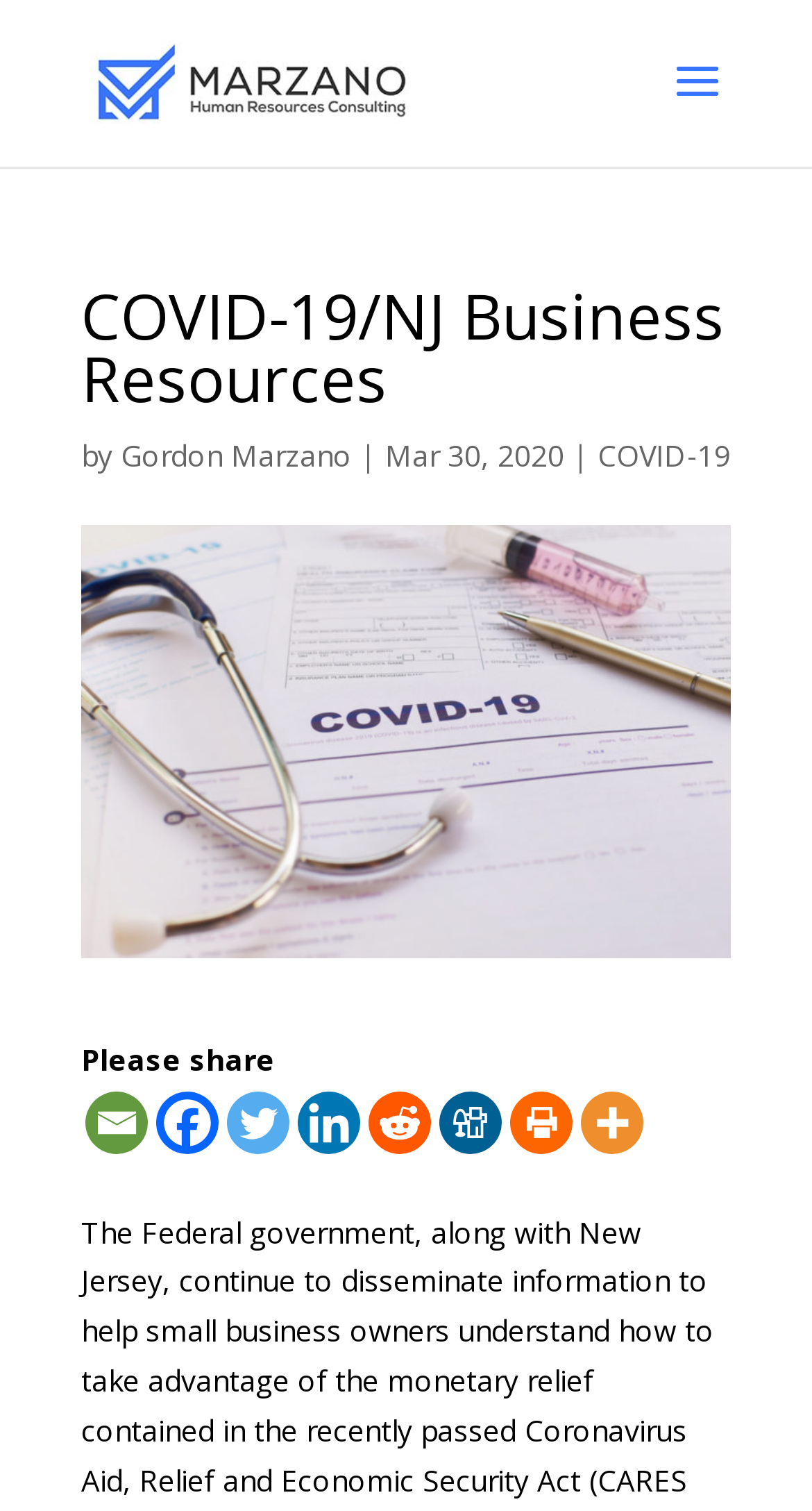Detail the various sections and features of the webpage.

The webpage is about COVID-19/NJ Business Resources, with a focus on providing information to help small businesses determine aid amounts under the CARES Act. 

At the top left of the page, there is a link to "Marzano Human Resource Consulting" accompanied by an image with the same name. 

Below this, there is a search bar that spans almost the entire width of the page. 

Underneath the search bar, there is a heading that reads "COVID-19/NJ Business Resources". This heading is followed by a line of text that includes the name "Gordon Marzano", a date "Mar 30, 2020", and a link to "COVID-19". 

Further down the page, there is a section that encourages users to share the content, with links to various social media platforms such as Email, Facebook, Twitter, Linkedin, Reddit, and Digg, as well as a "Print" option. The "More" option is accompanied by an image.